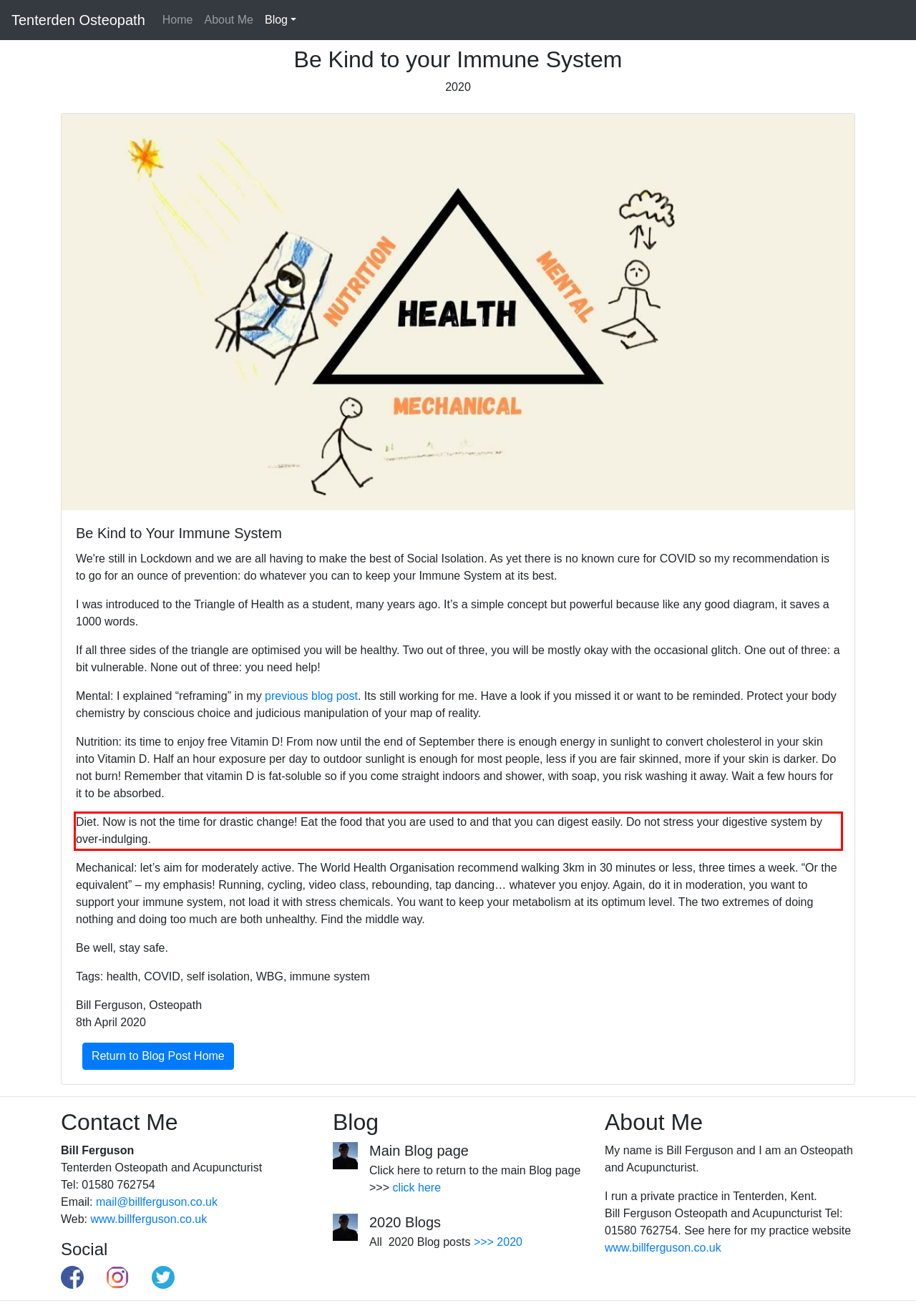You are given a screenshot of a webpage with a UI element highlighted by a red bounding box. Please perform OCR on the text content within this red bounding box.

Diet. Now is not the time for drastic change! Eat the food that you are used to and that you can digest easily. Do not stress your digestive system by over-indulging.